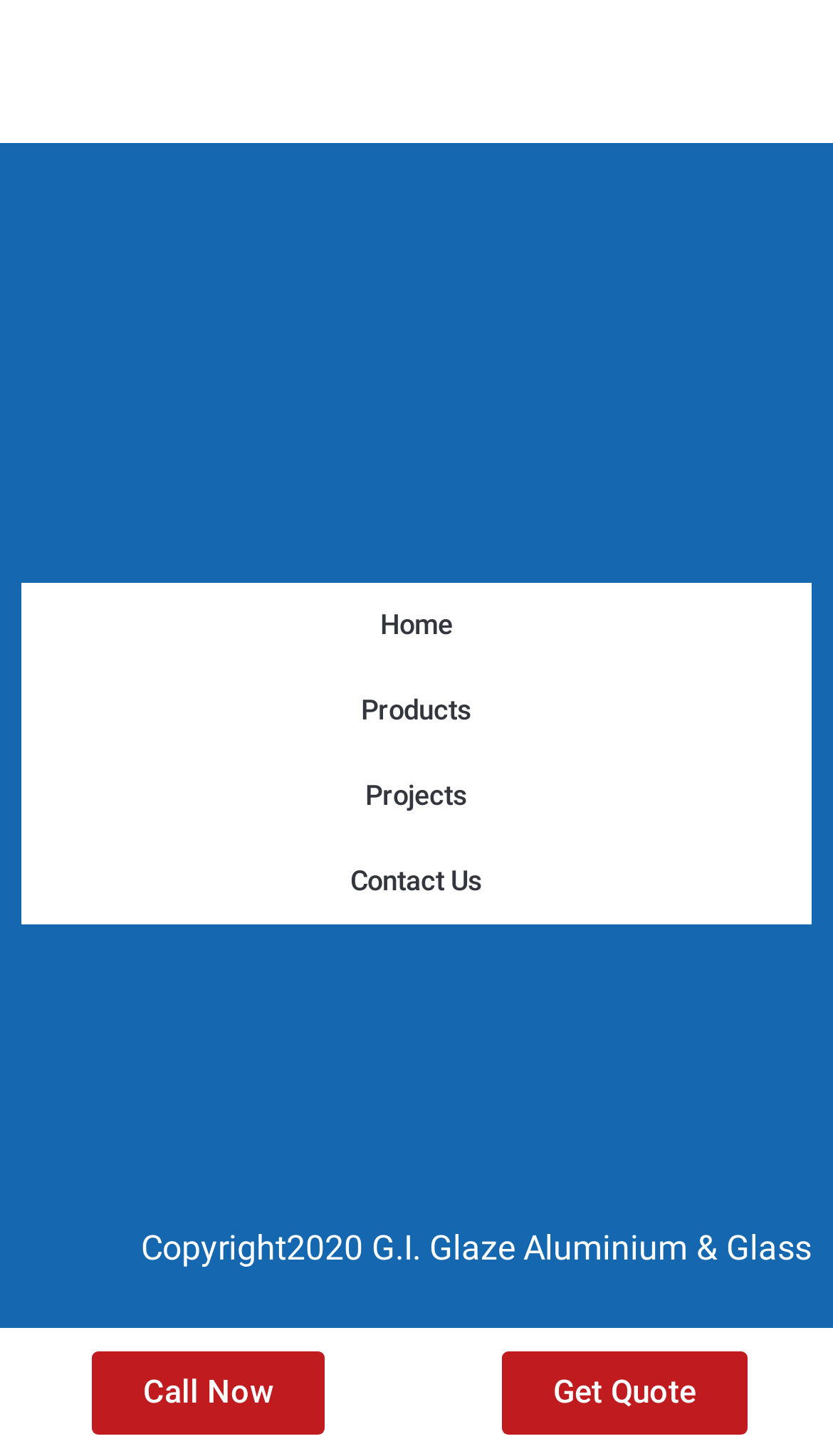From the webpage screenshot, predict the bounding box coordinates (top-left x, top-left y, bottom-right x, bottom-right y) for the UI element described here: Home

[0.026, 0.401, 0.974, 0.459]